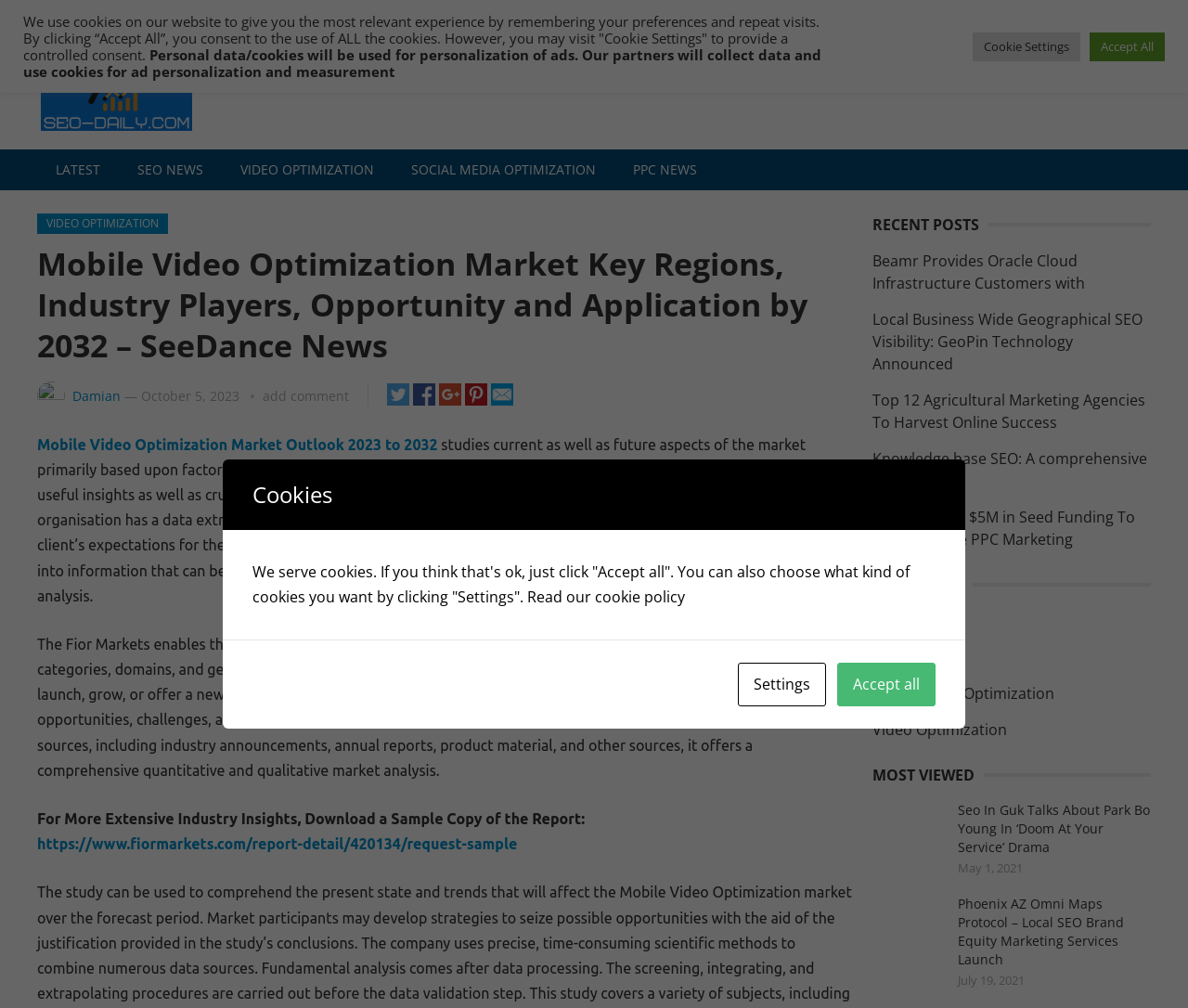Give the bounding box coordinates for this UI element: "Social Media Optimization". The coordinates should be four float numbers between 0 and 1, arranged as [left, top, right, bottom].

[0.33, 0.148, 0.517, 0.189]